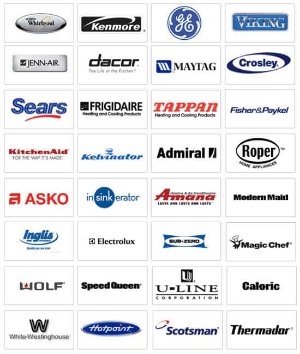Answer the question in a single word or phrase:
What does the variety of logos indicate?

Company's expertise